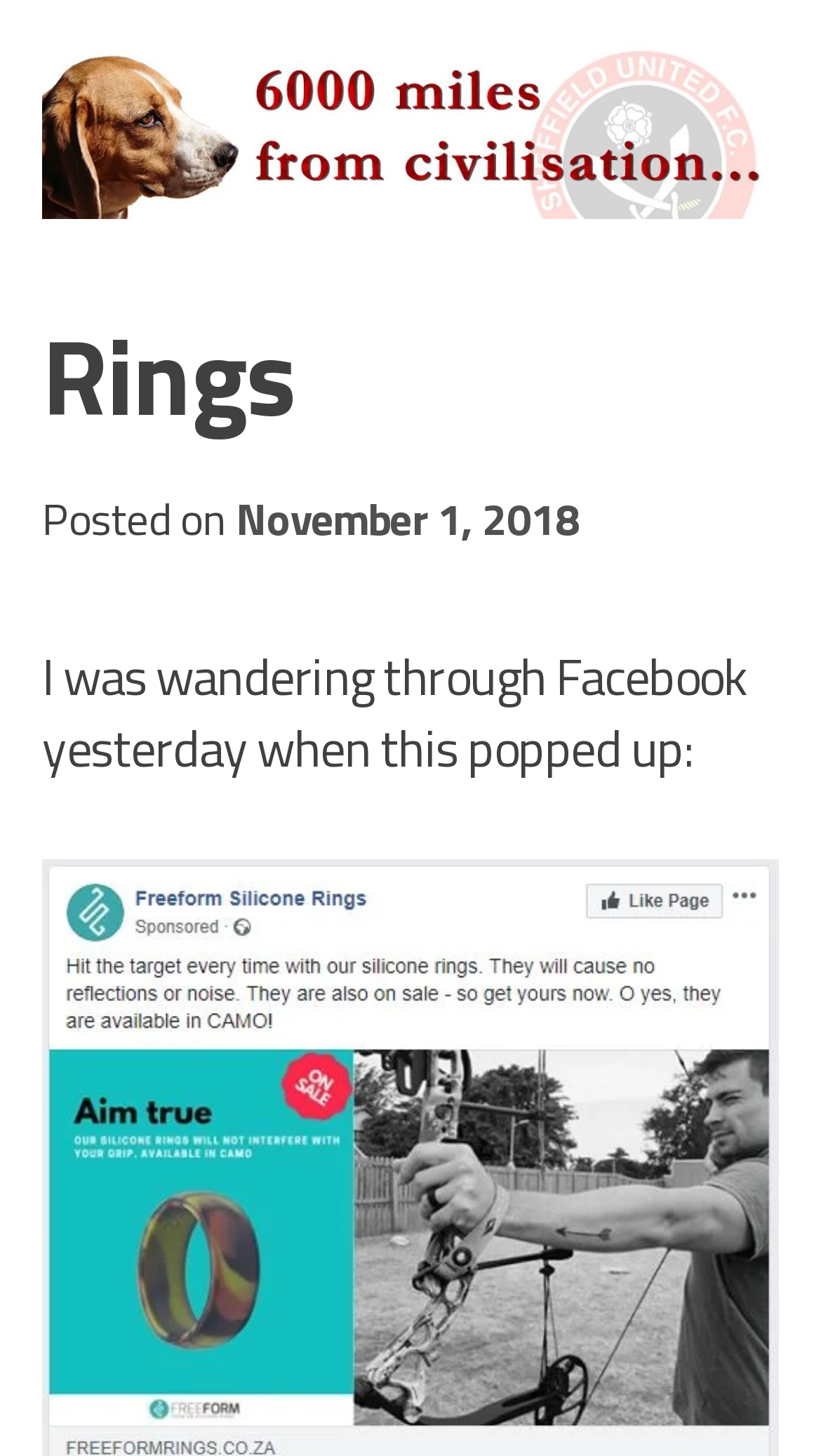Give a full account of the webpage's elements and their arrangement.

The webpage appears to be a blog post or article about a personal experience. At the top left of the page, there is a link to "Skip to content". Below this link, there is a static text "6000 miles…" which seems to be a title or a subtitle. 

To the right of the title, there is a large image that spans almost the entire width of the page. The image has a header with the title "Rings" and a posted date "November 1, 2018" below it. The posted date is a link.

Below the image, there is a block of text that starts with "I was wandering through Facebook yesterday when this popped up:". This text seems to be the main content of the page, describing a personal experience of the author.